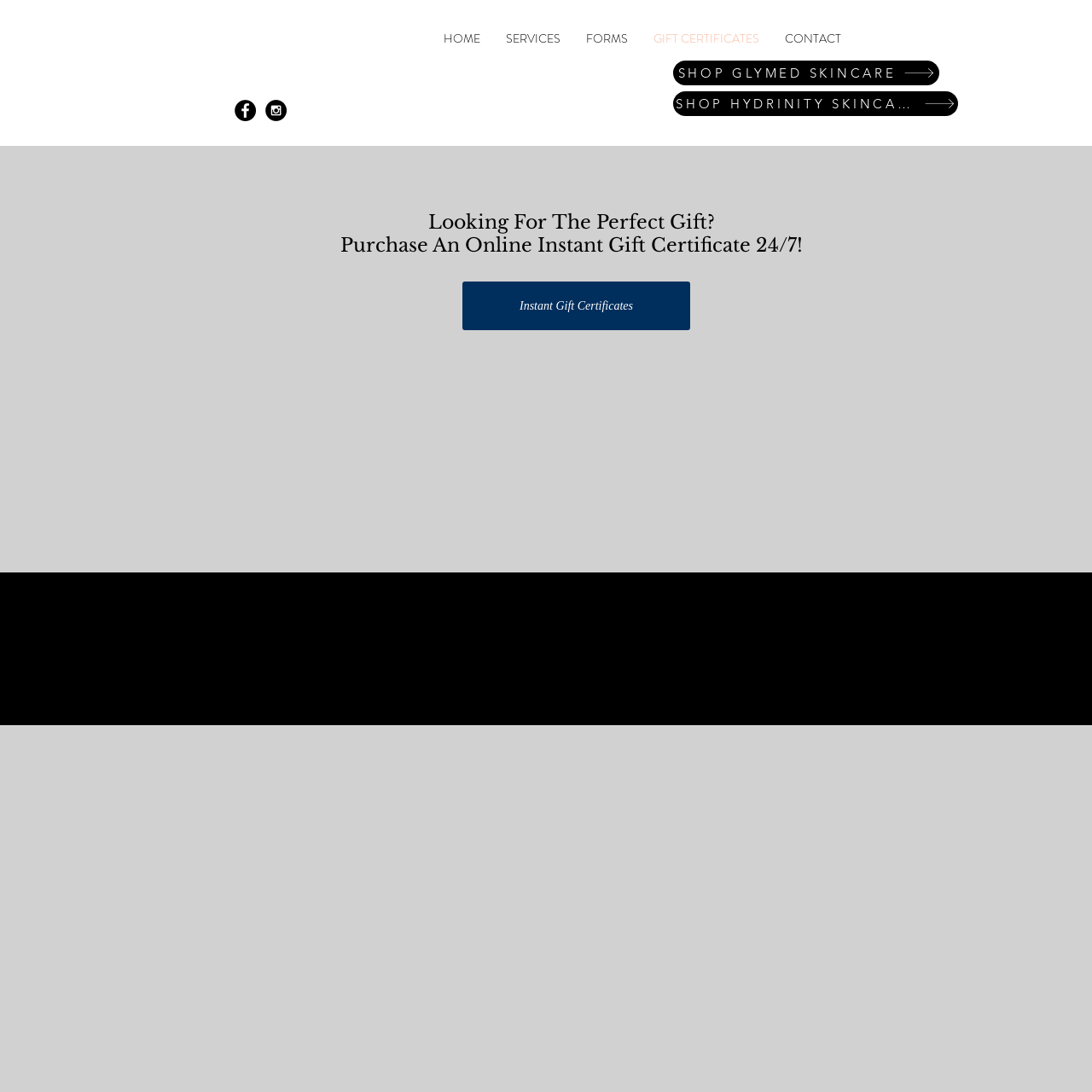Please answer the following question using a single word or phrase: 
What is the main action that can be performed on this webpage?

Purchase gift certificates